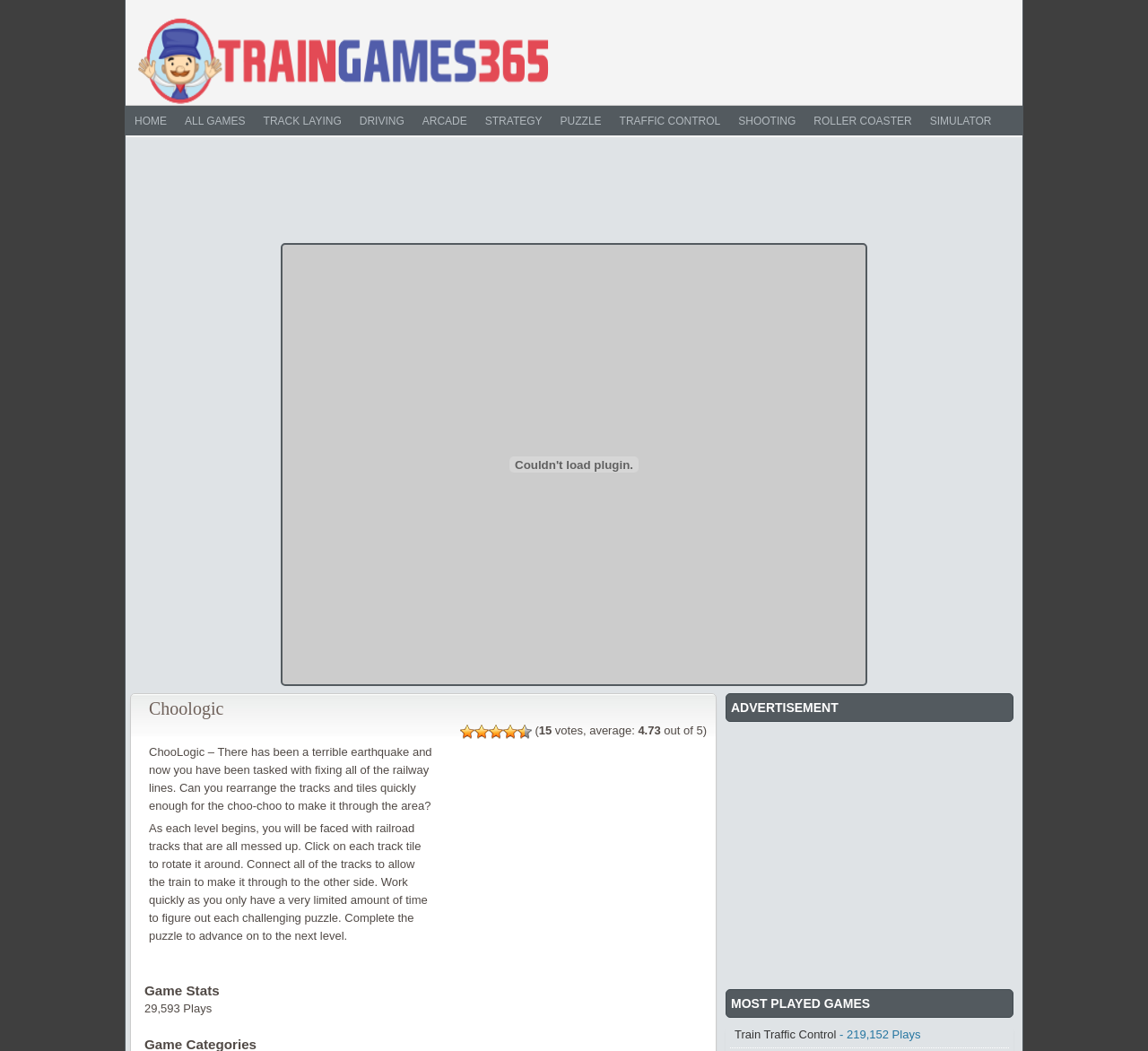Identify the bounding box coordinates of the clickable region necessary to fulfill the following instruction: "Play the Choologic game". The bounding box coordinates should be four float numbers between 0 and 1, i.e., [left, top, right, bottom].

[0.245, 0.231, 0.755, 0.653]